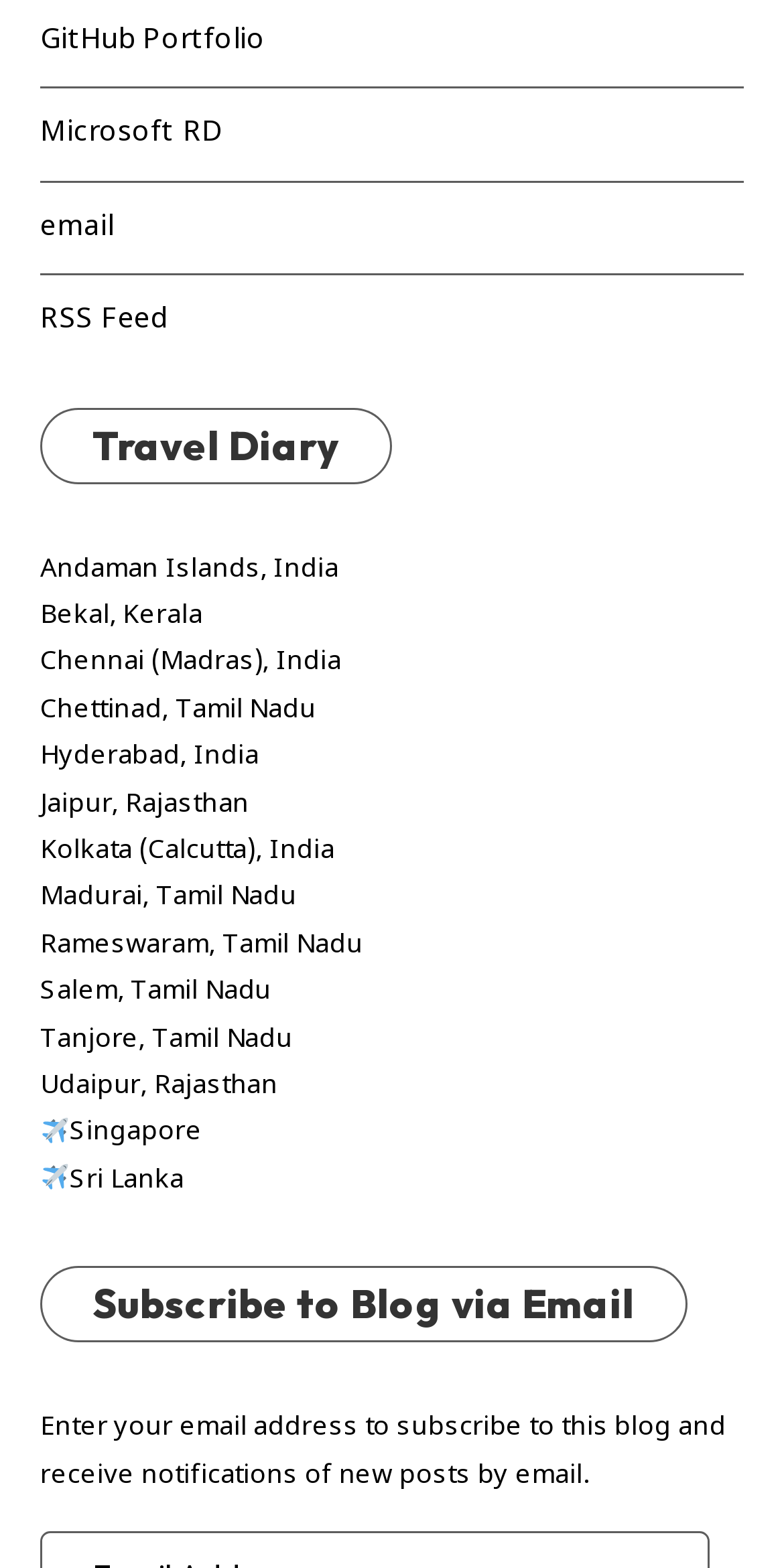What is the icon next to 'Singapore' and 'Sri Lanka'?
Please answer the question as detailed as possible based on the image.

I looked at the links for 'Singapore' and 'Sri Lanka' and found that they both have an icon of an airplane, represented by '✈️'.